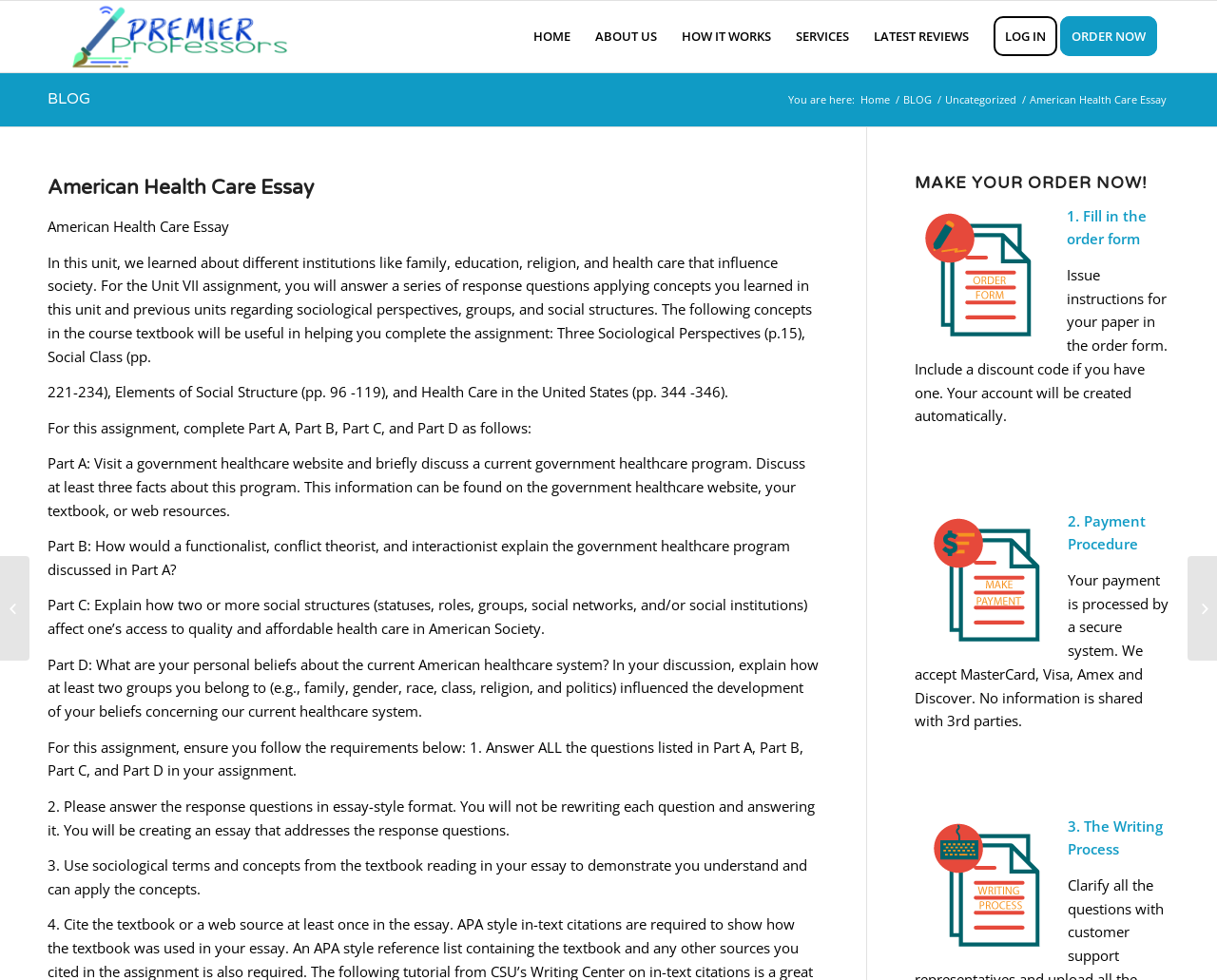Using the webpage screenshot and the element description American Health Care Essay, determine the bounding box coordinates. Specify the coordinates in the format (top-left x, top-left y, bottom-right x, bottom-right y) with values ranging from 0 to 1.

[0.039, 0.179, 0.258, 0.203]